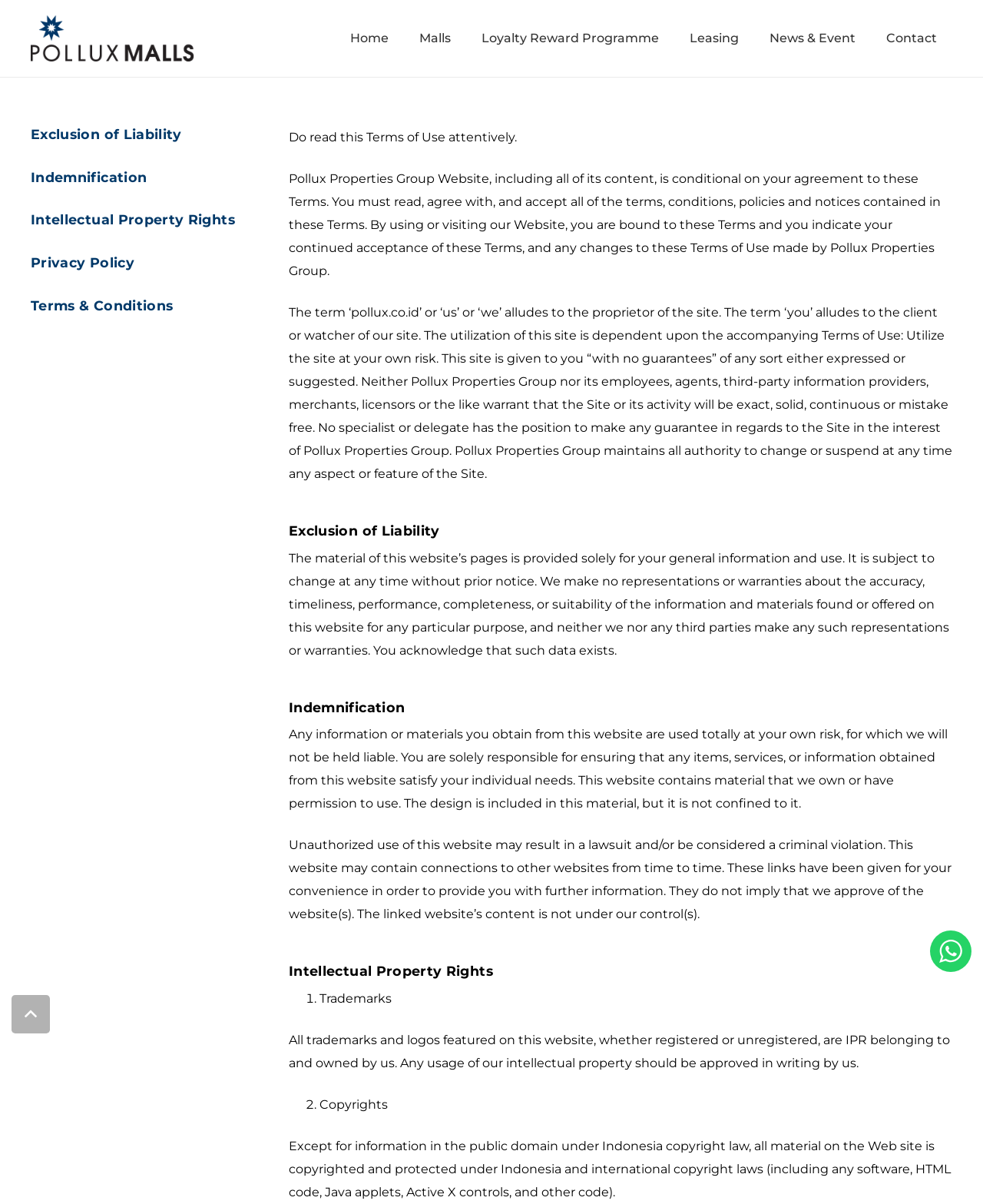Locate the bounding box coordinates of the element you need to click to accomplish the task described by this instruction: "Click on Home".

[0.341, 0.0, 0.411, 0.064]